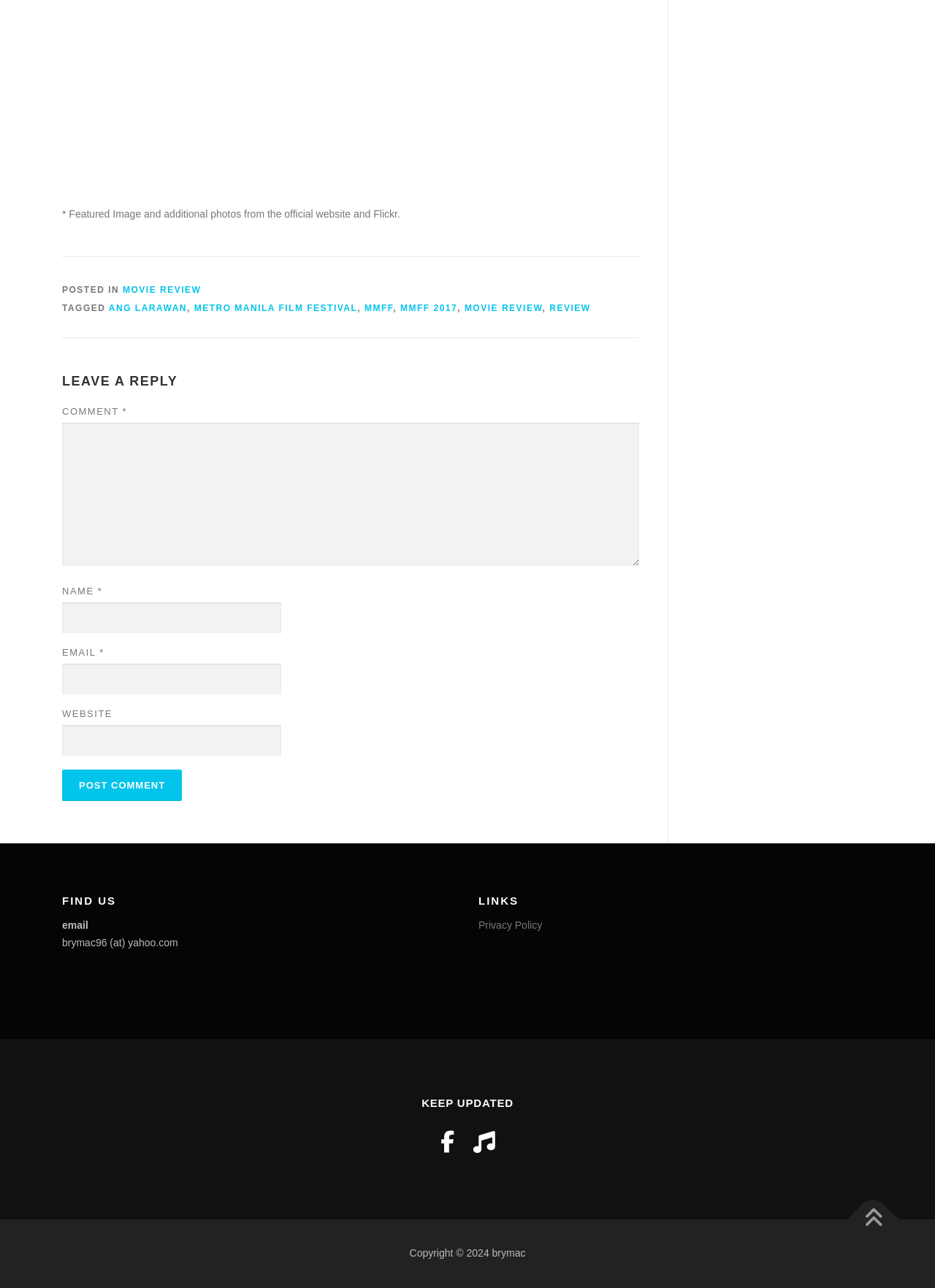Determine the bounding box coordinates for the region that must be clicked to execute the following instruction: "Click the 'FIND US' link".

[0.066, 0.695, 0.266, 0.705]